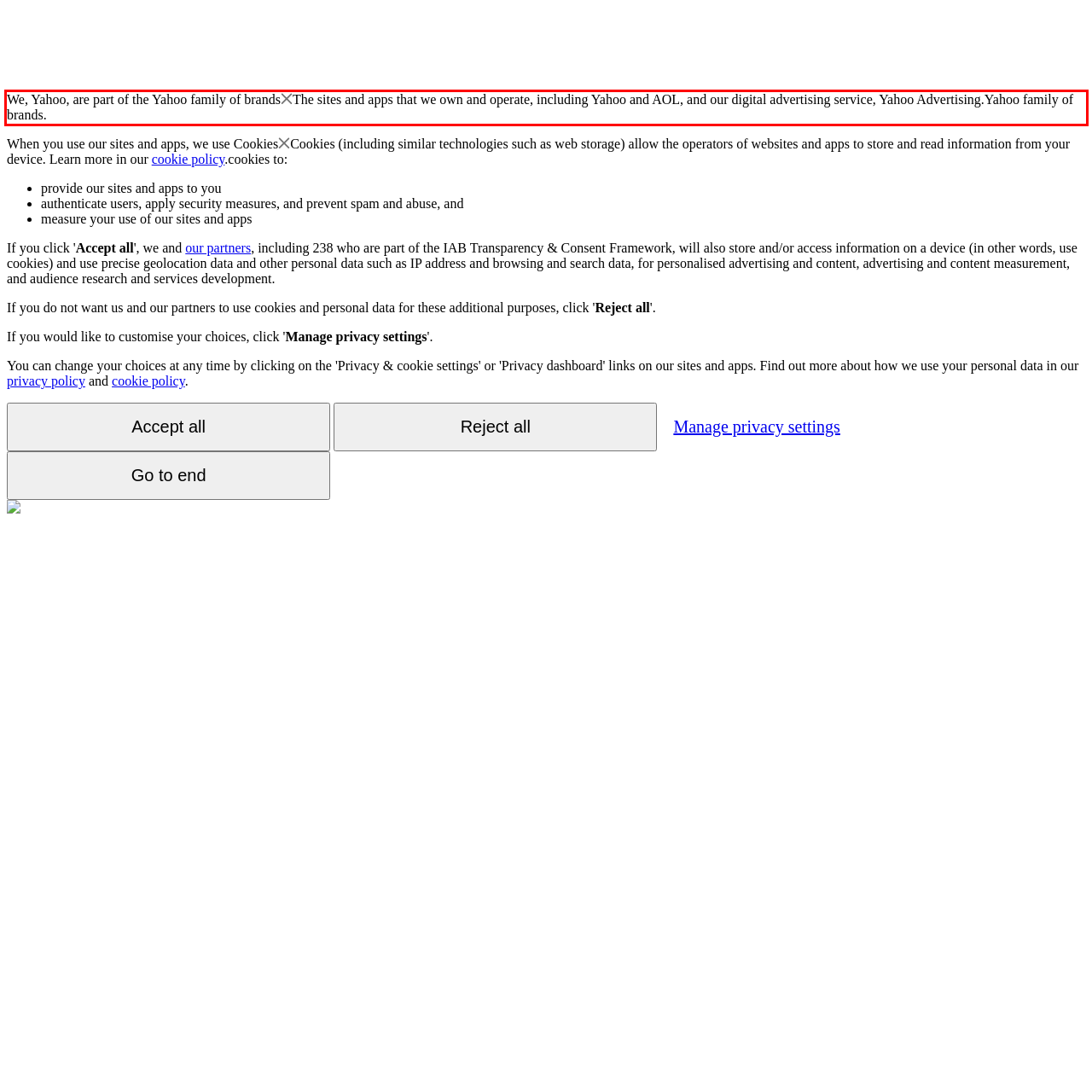With the given screenshot of a webpage, locate the red rectangle bounding box and extract the text content using OCR.

We, Yahoo, are part of the Yahoo family of brandsThe sites and apps that we own and operate, including Yahoo and AOL, and our digital advertising service, Yahoo Advertising.Yahoo family of brands.